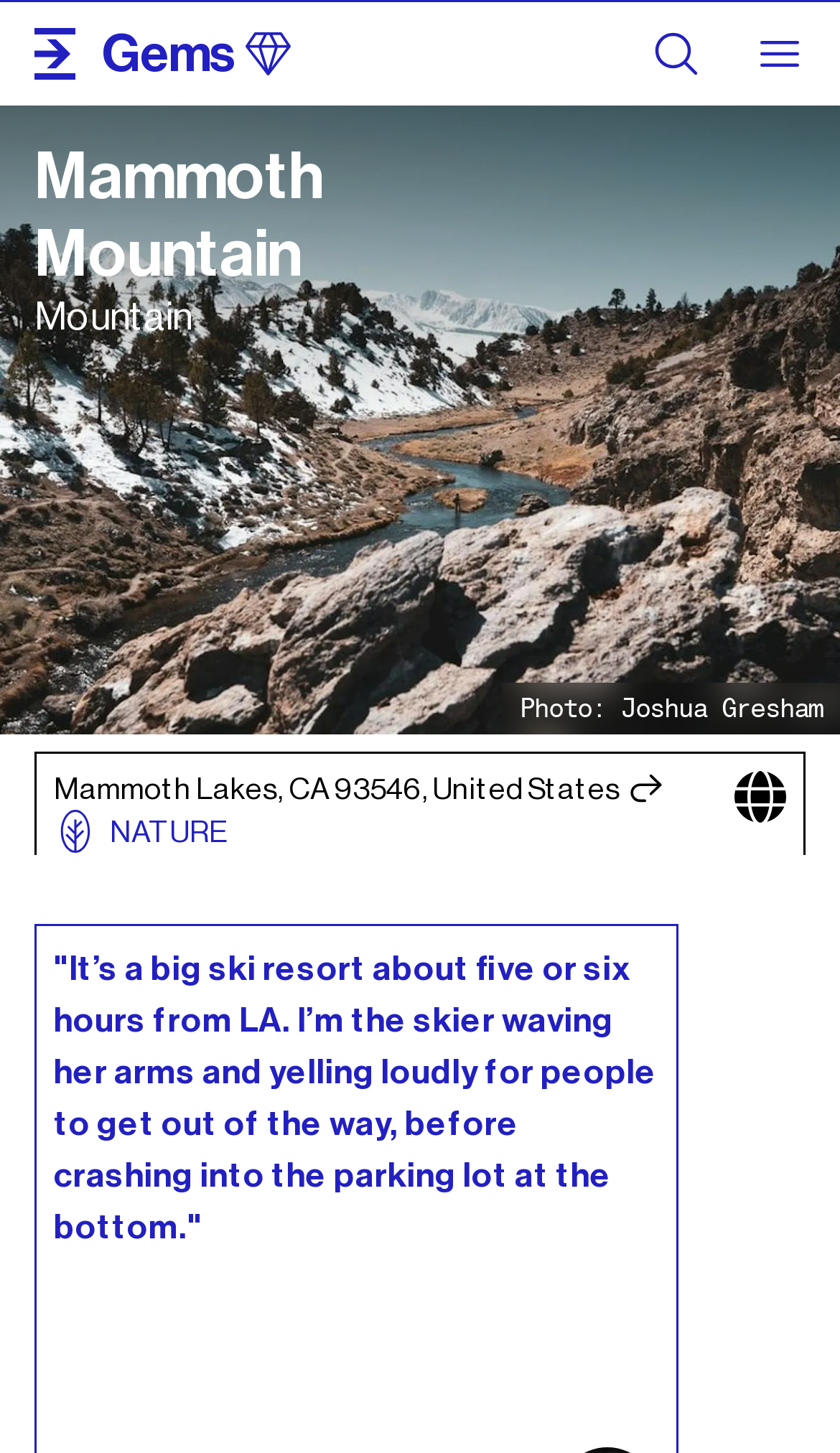Respond to the question below with a concise word or phrase:
What is the category of the webpage?

NATURE